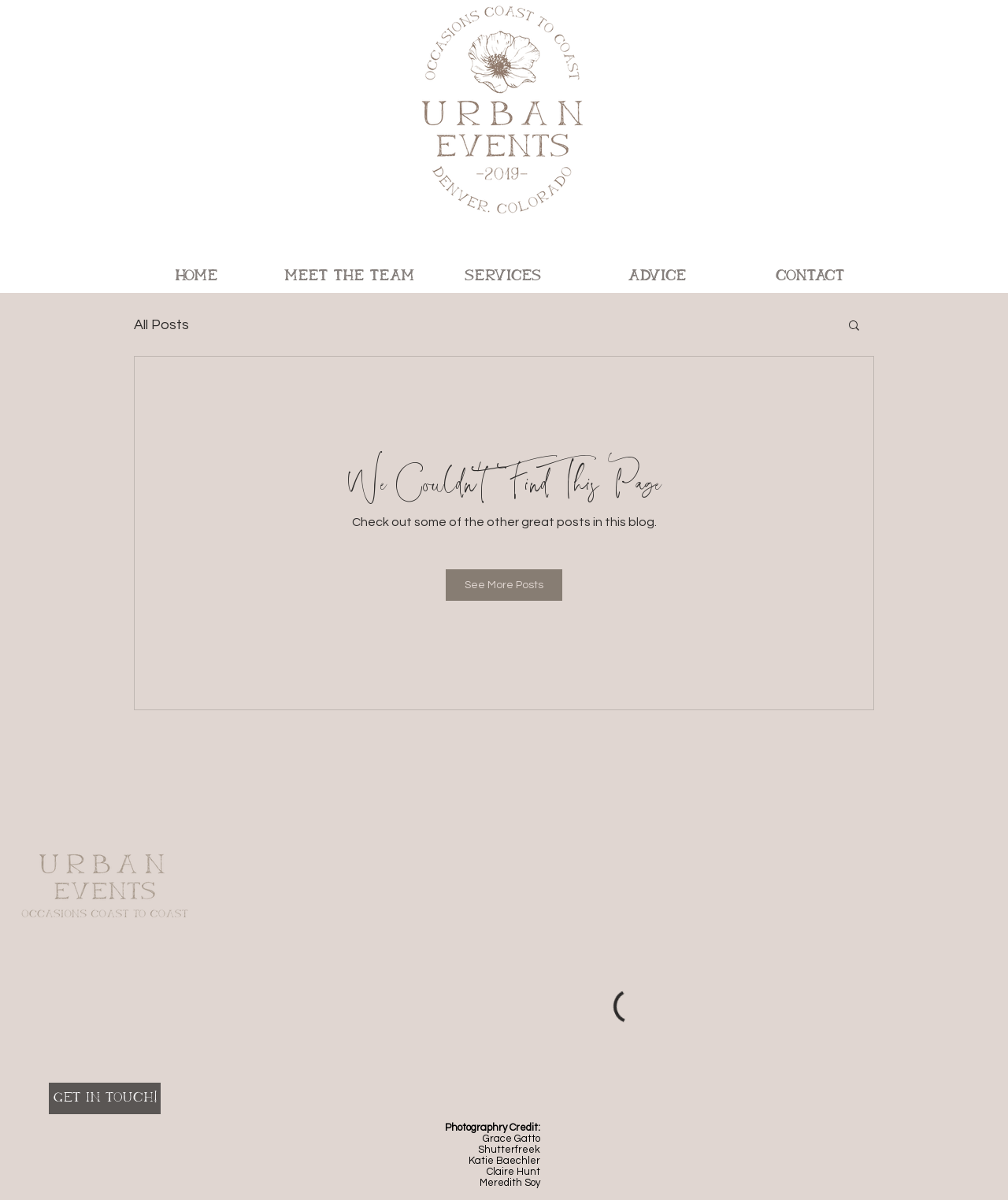Answer the question using only one word or a concise phrase: What is the main topic of this webpage?

Blog post